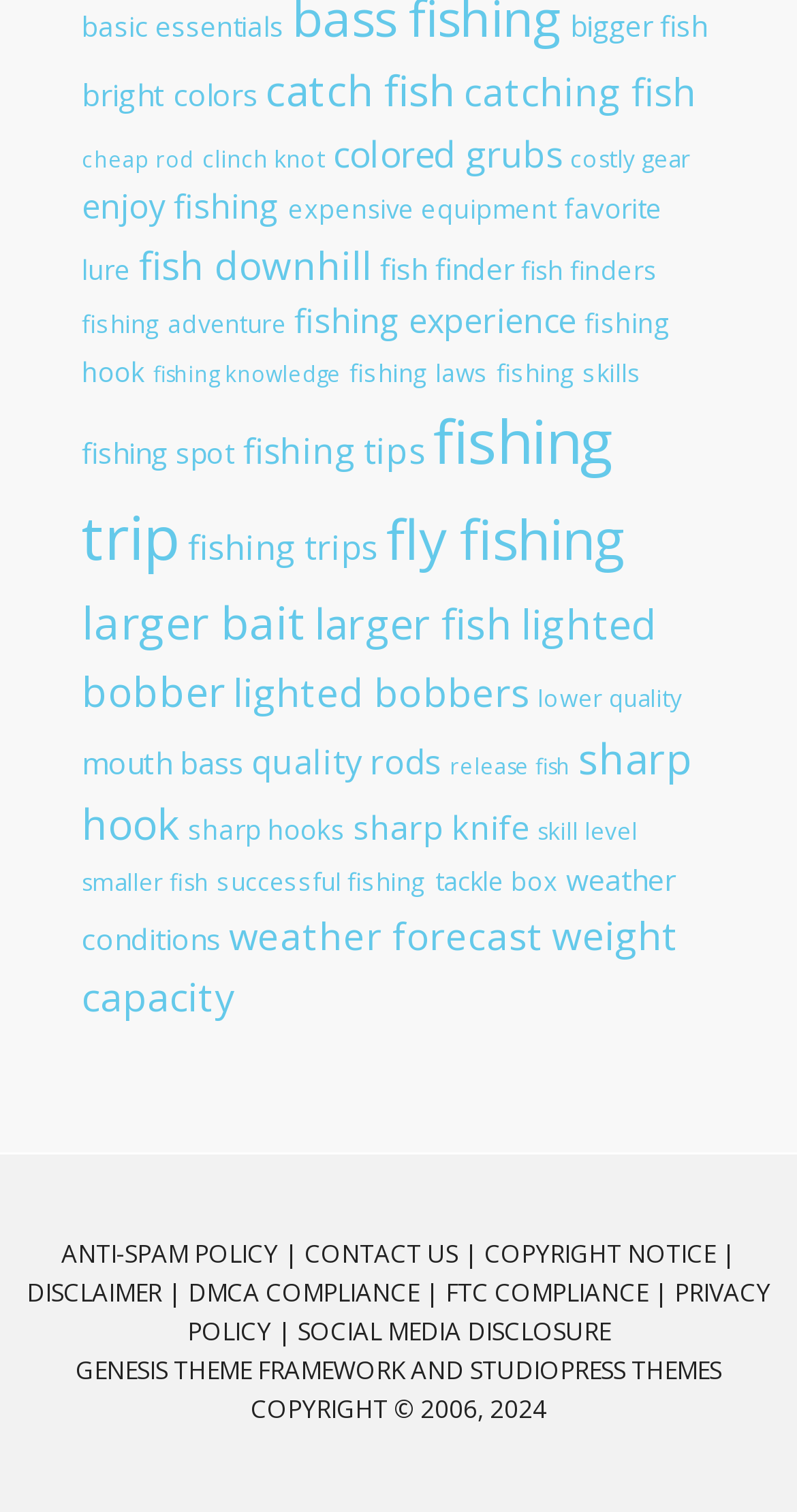Identify the bounding box coordinates of the region I need to click to complete this instruction: "view 'fishing trip'".

[0.103, 0.265, 0.772, 0.383]